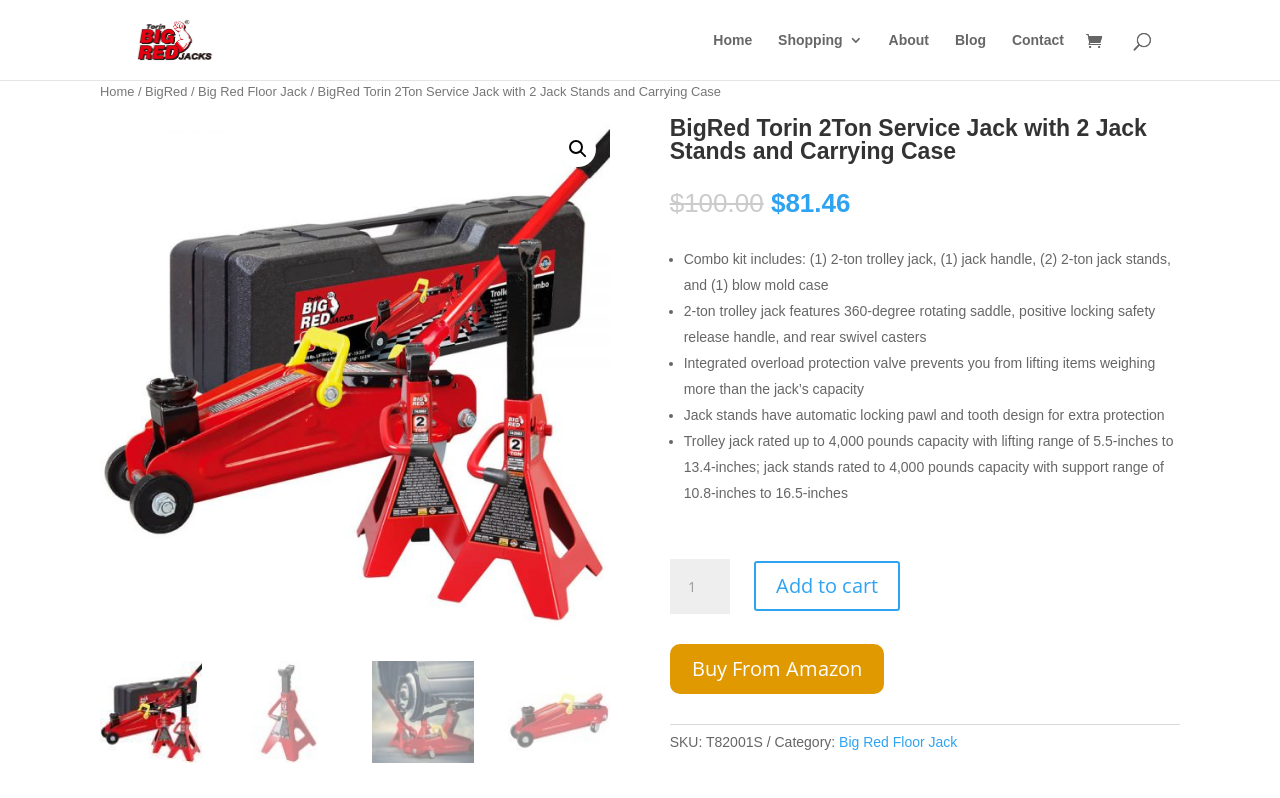Please locate the bounding box coordinates of the element that should be clicked to achieve the given instruction: "Add the product to cart".

[0.589, 0.704, 0.703, 0.766]